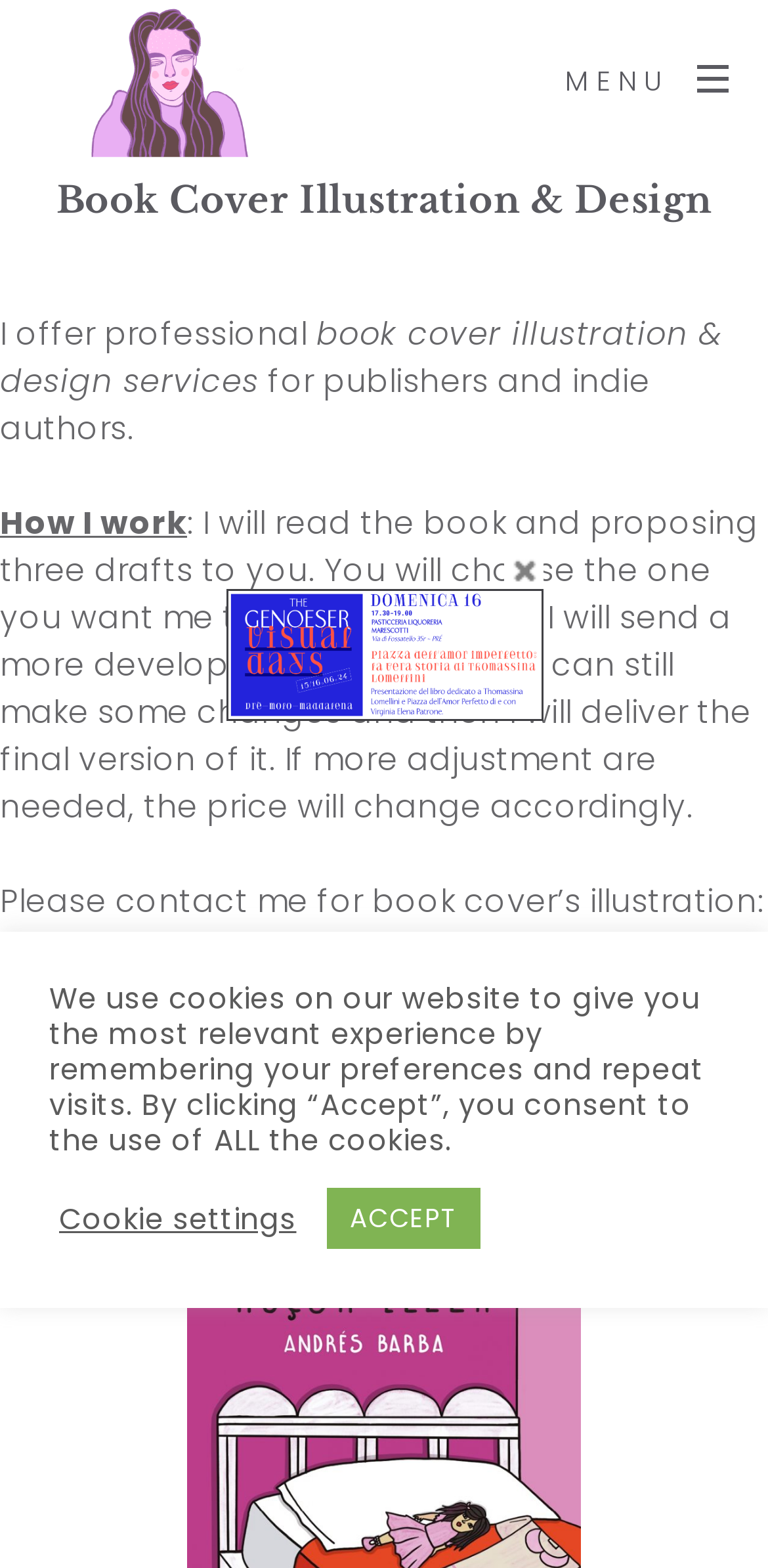What is the contact email for book cover illustration?
Please provide a comprehensive answer based on the contents of the image.

The webpage provides the contact email 'vep@virginiaelenapatrone.com' for inquiries about book cover illustration, as stated in the text 'Please contact me for book cover’s illustration'.